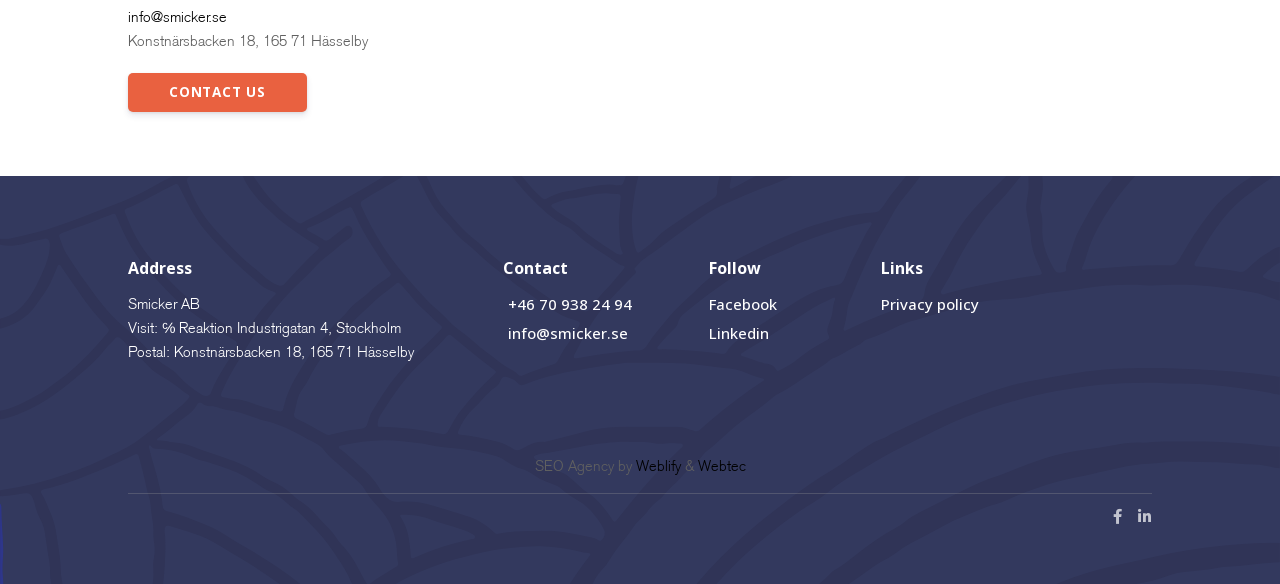Find the bounding box coordinates of the area that needs to be clicked in order to achieve the following instruction: "View the company's privacy policy". The coordinates should be specified as four float numbers between 0 and 1, i.e., [left, top, right, bottom].

[0.689, 0.5, 0.9, 0.541]